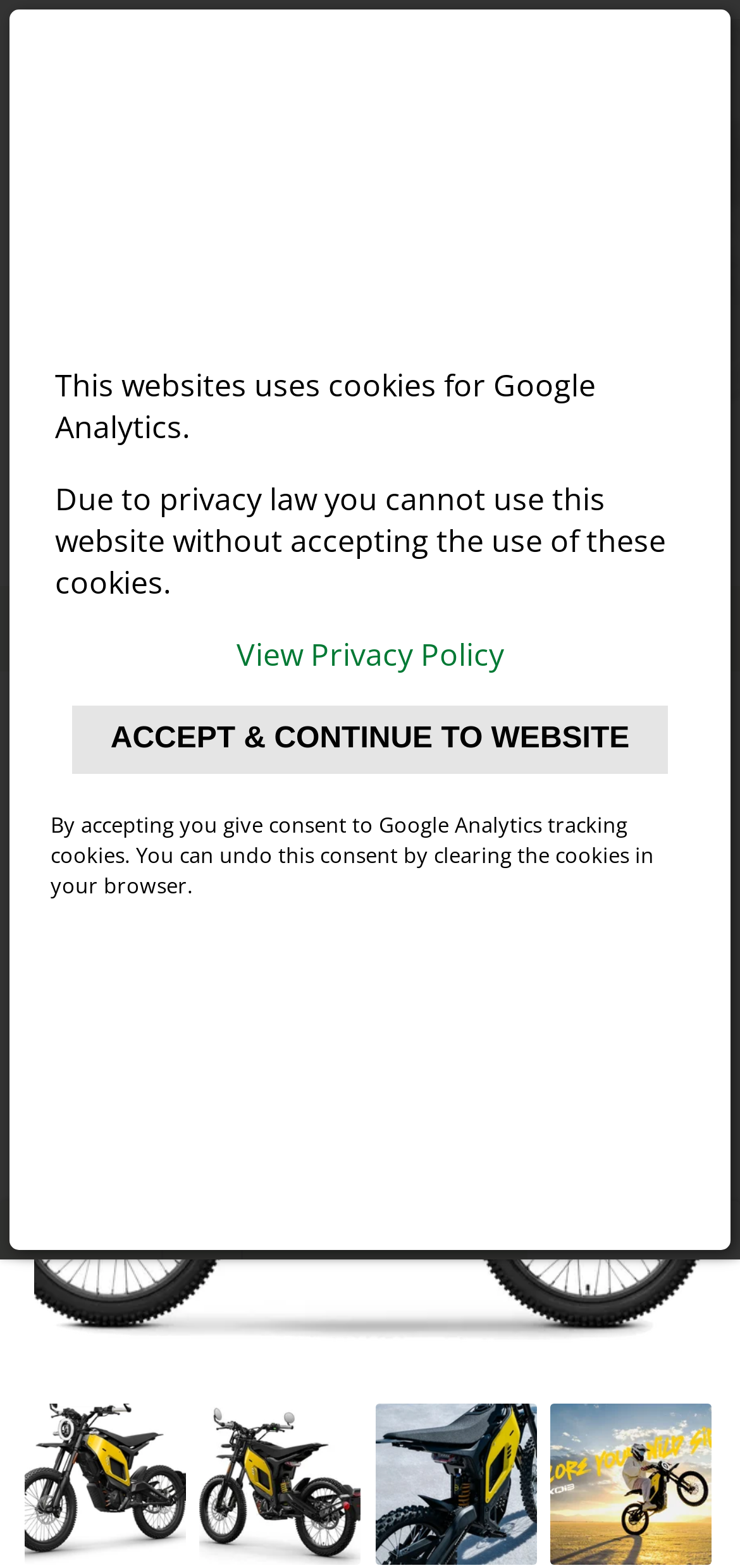Describe all visible elements and their arrangement on the webpage.

The webpage is about the XQi3 Off-road, an electric smart scooter created by a Chinese company founded by the former CTO of Baidu. At the top of the page, there is a notification about the website using cookies for Google Analytics, with a link to view the privacy policy and a button to accept and continue to the website.

Below the notification, there is a promotional link to download a free philosophy eBook, "Moon Barrier", with a related image. On the top-right corner, there are links to "E-SCOOTER.CO", "MENU", and a flag icon representing the United States.

The main content of the page is focused on the XQi3 Off-road scooter, with a heading and three buttons: one with an image, one labeled "FILTERS", and two with arrow icons. Below these buttons, there is a large figure showcasing the scooter, with multiple images of the scooter in different angles and settings.

At the bottom of the page, there are links to "NEWS", a star icon, another flag icon representing the United States, and a link to "FOLLOW" with a bell icon.